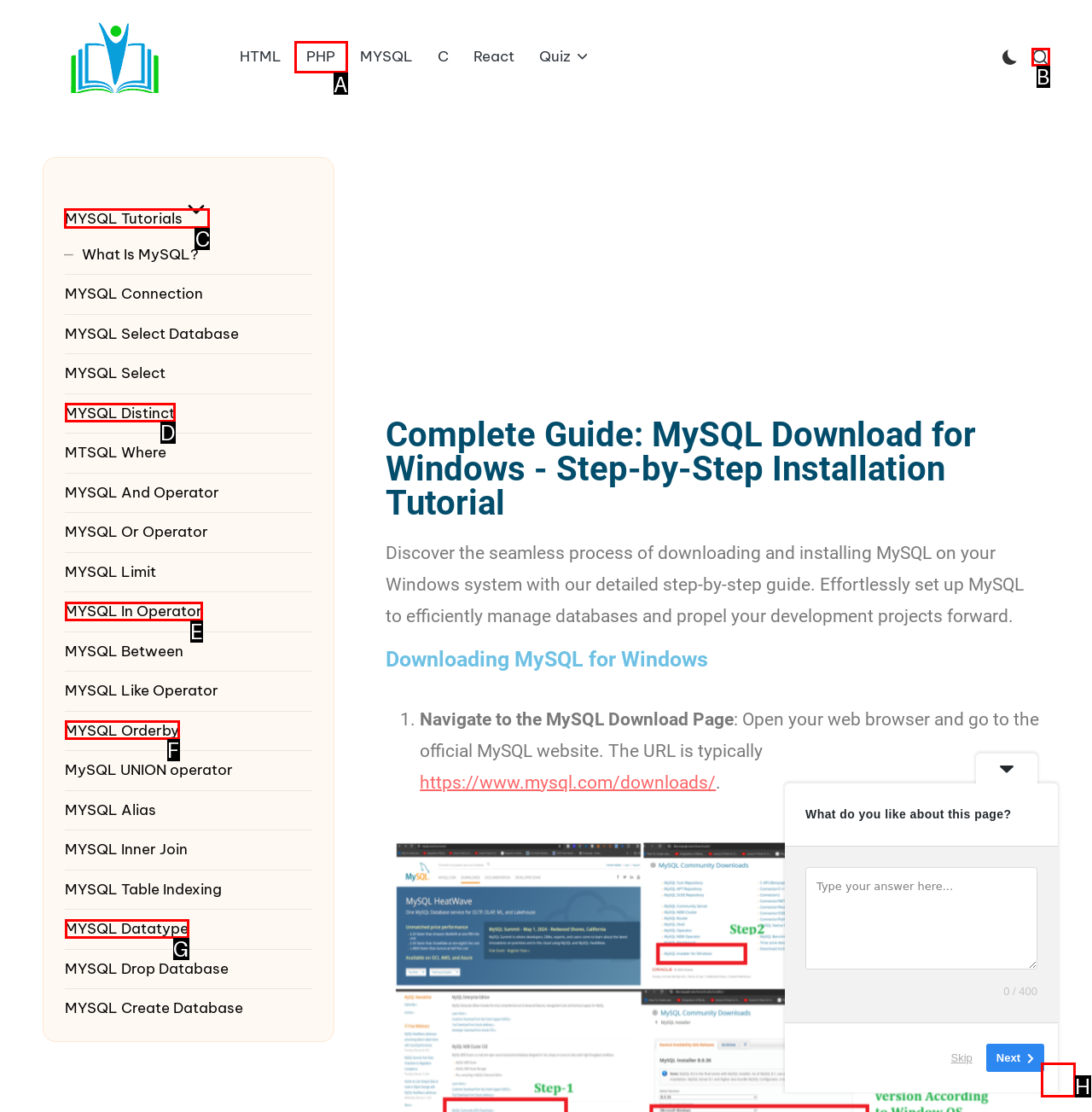Choose the UI element to click on to achieve this task: Click on the MYSQL Download for Windows link. Reply with the letter representing the selected element.

C